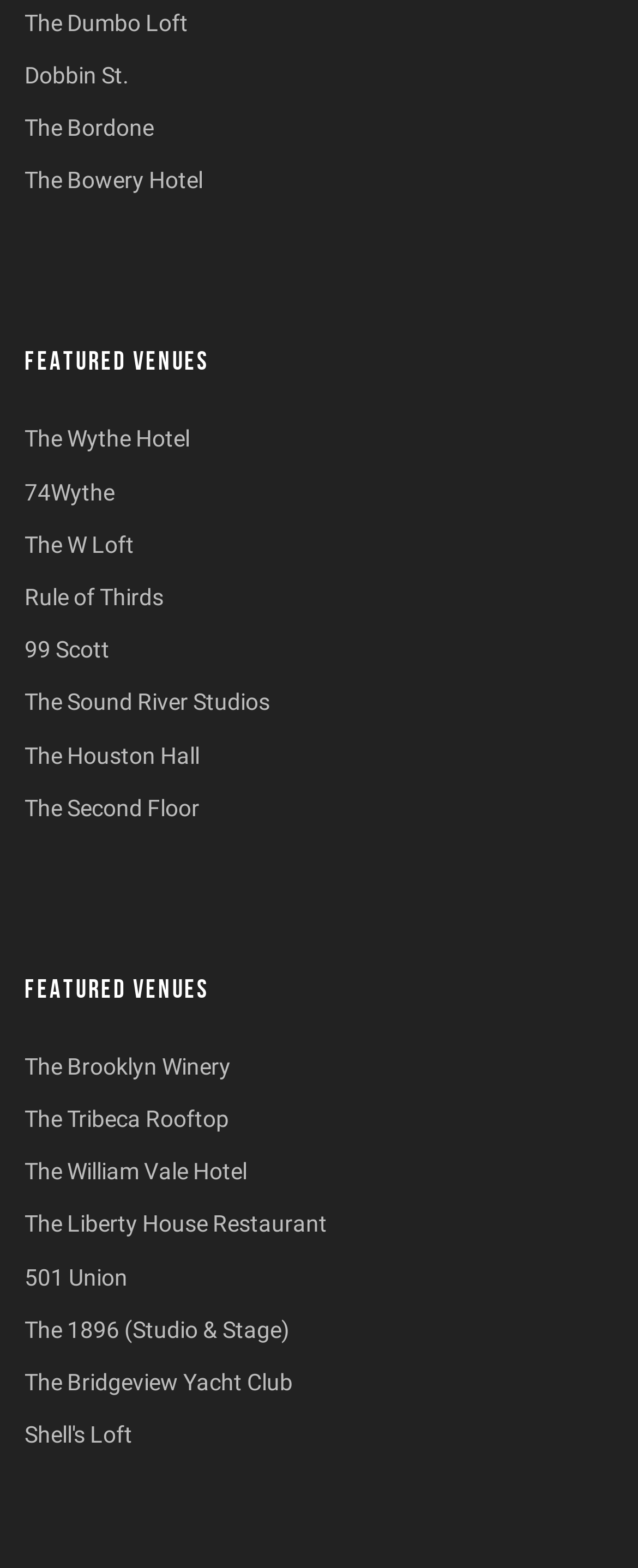Find and indicate the bounding box coordinates of the region you should select to follow the given instruction: "explore FEATURED VENUES".

[0.038, 0.223, 0.962, 0.239]